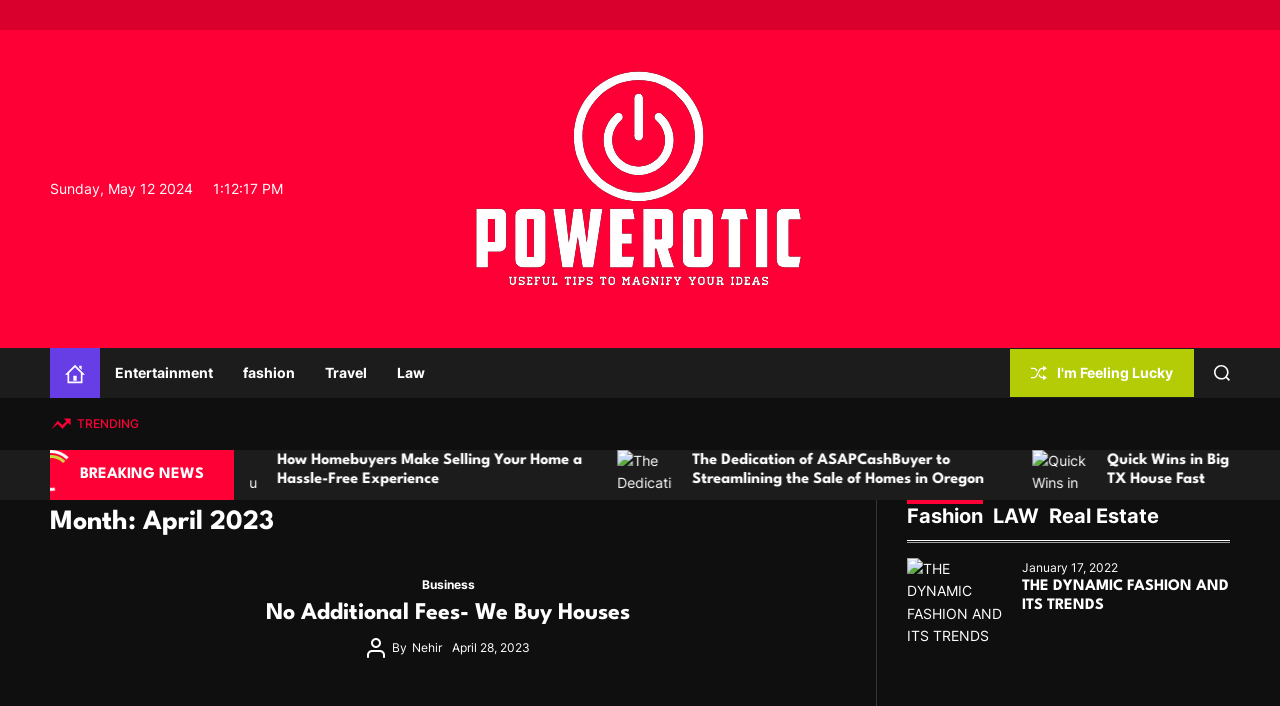Identify and extract the heading text of the webpage.

Month: April 2023